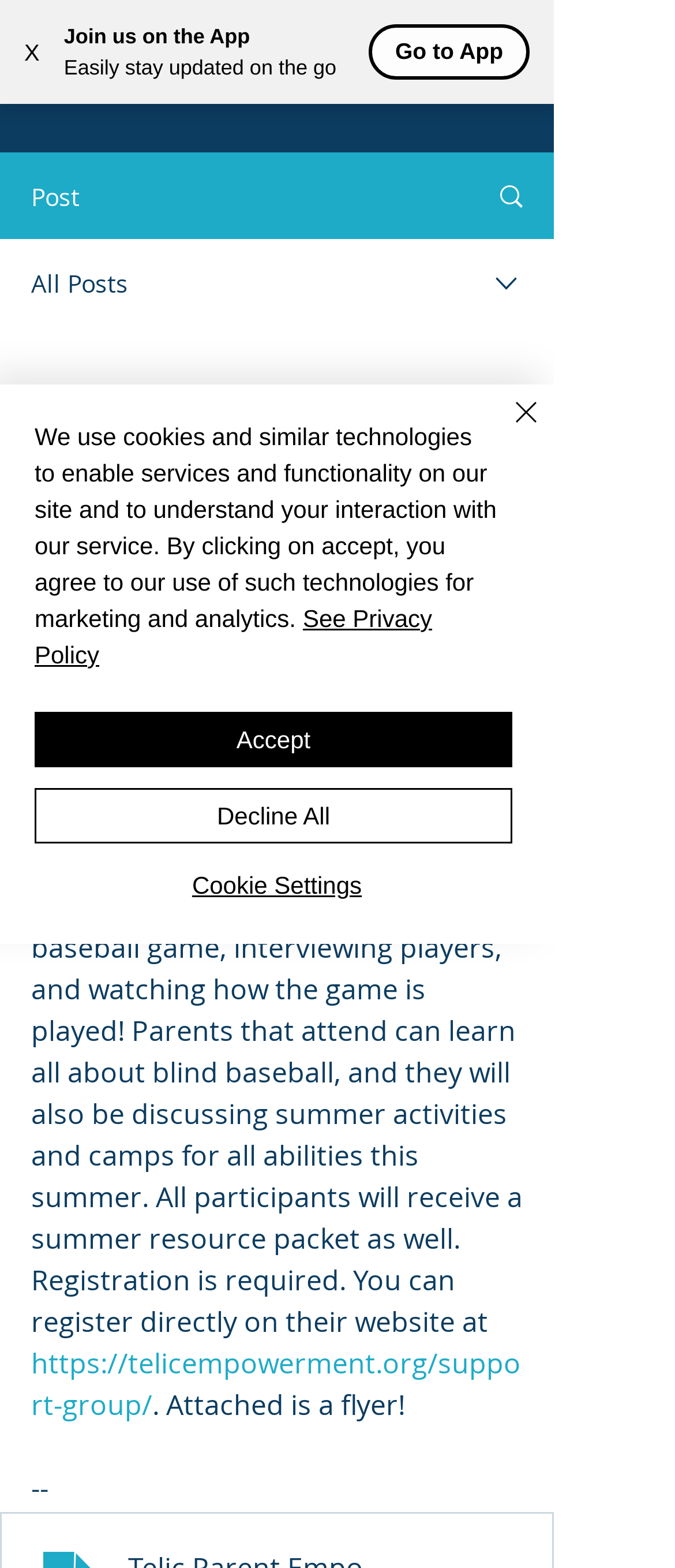Please identify the coordinates of the bounding box that should be clicked to fulfill this instruction: "Join us on the App".

[0.095, 0.015, 0.37, 0.031]